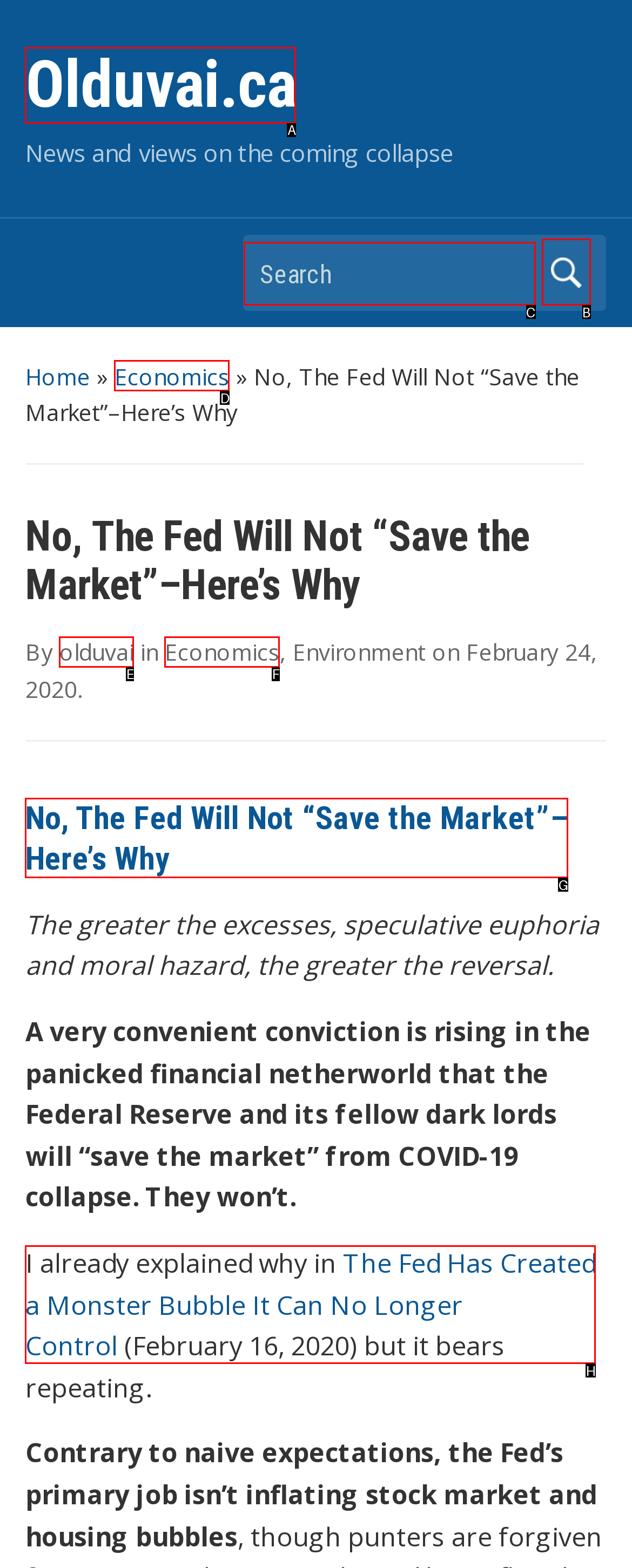Given the instruction: Read the article 'No, The Fed Will Not “Save the Market”–Here’s Why', which HTML element should you click on?
Answer with the letter that corresponds to the correct option from the choices available.

G